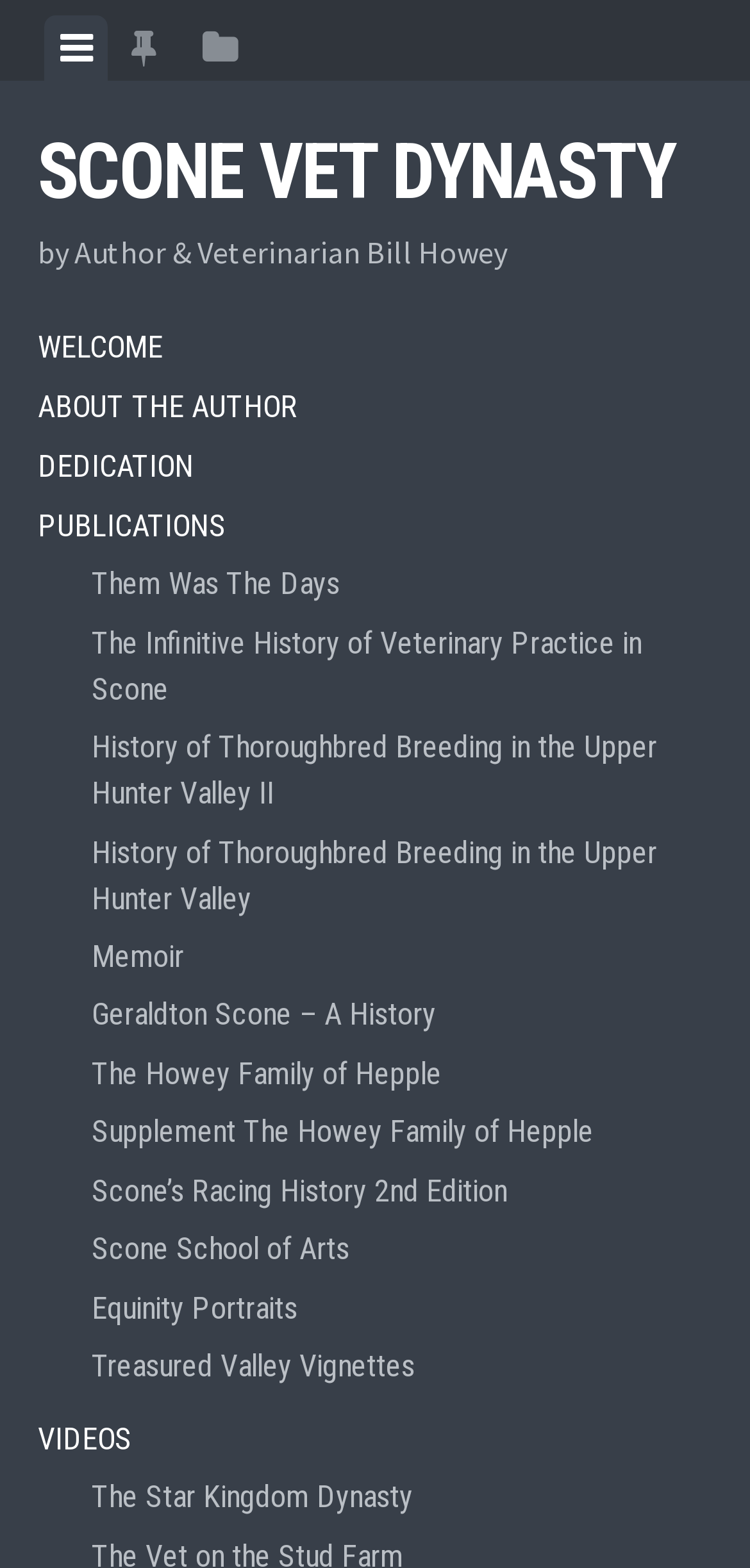What is the principal heading displayed on the webpage?

SCONE VET DYNASTY